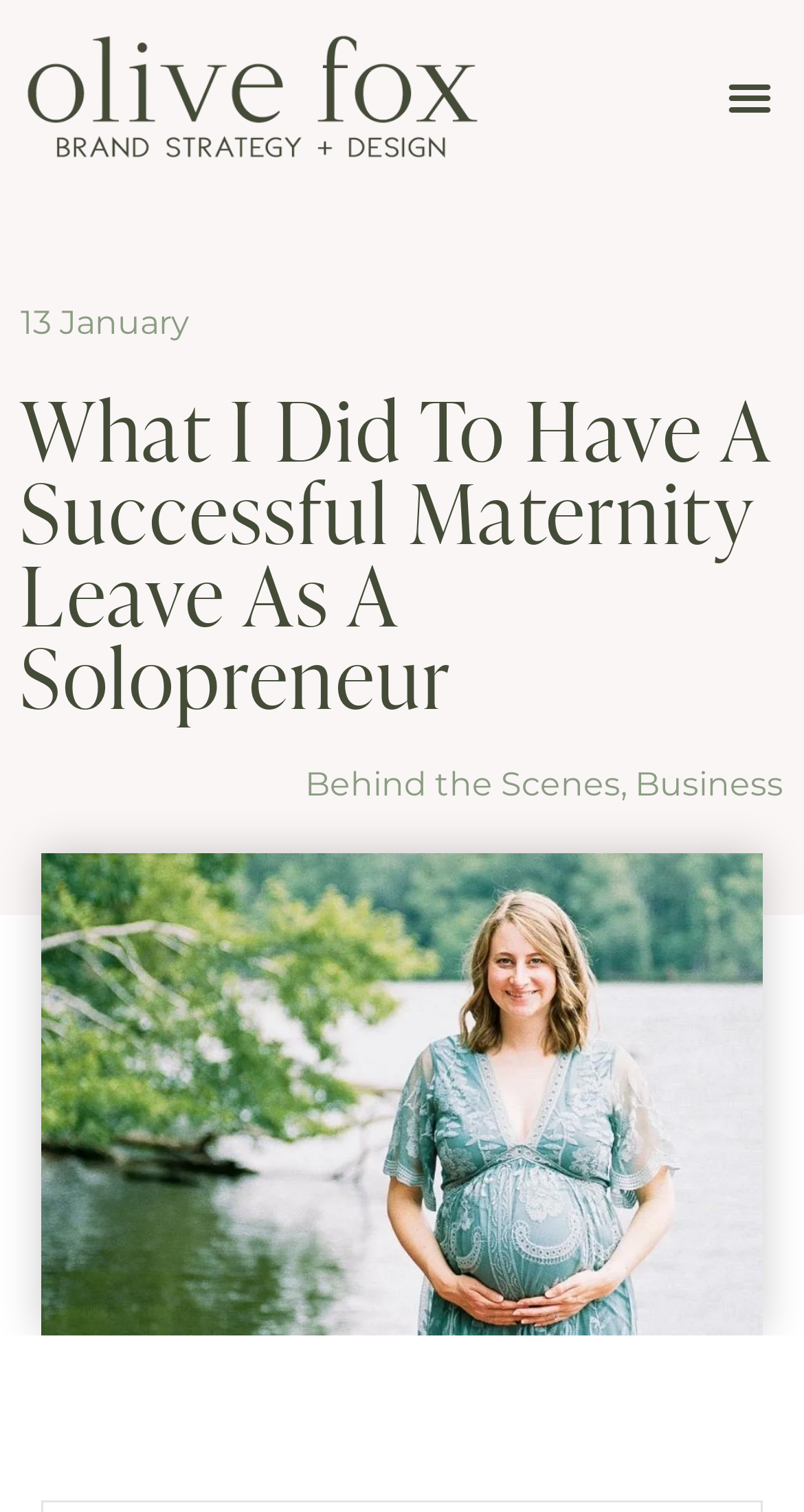Use a single word or phrase to answer the question: 
What is the position of the menu toggle button?

Top right corner